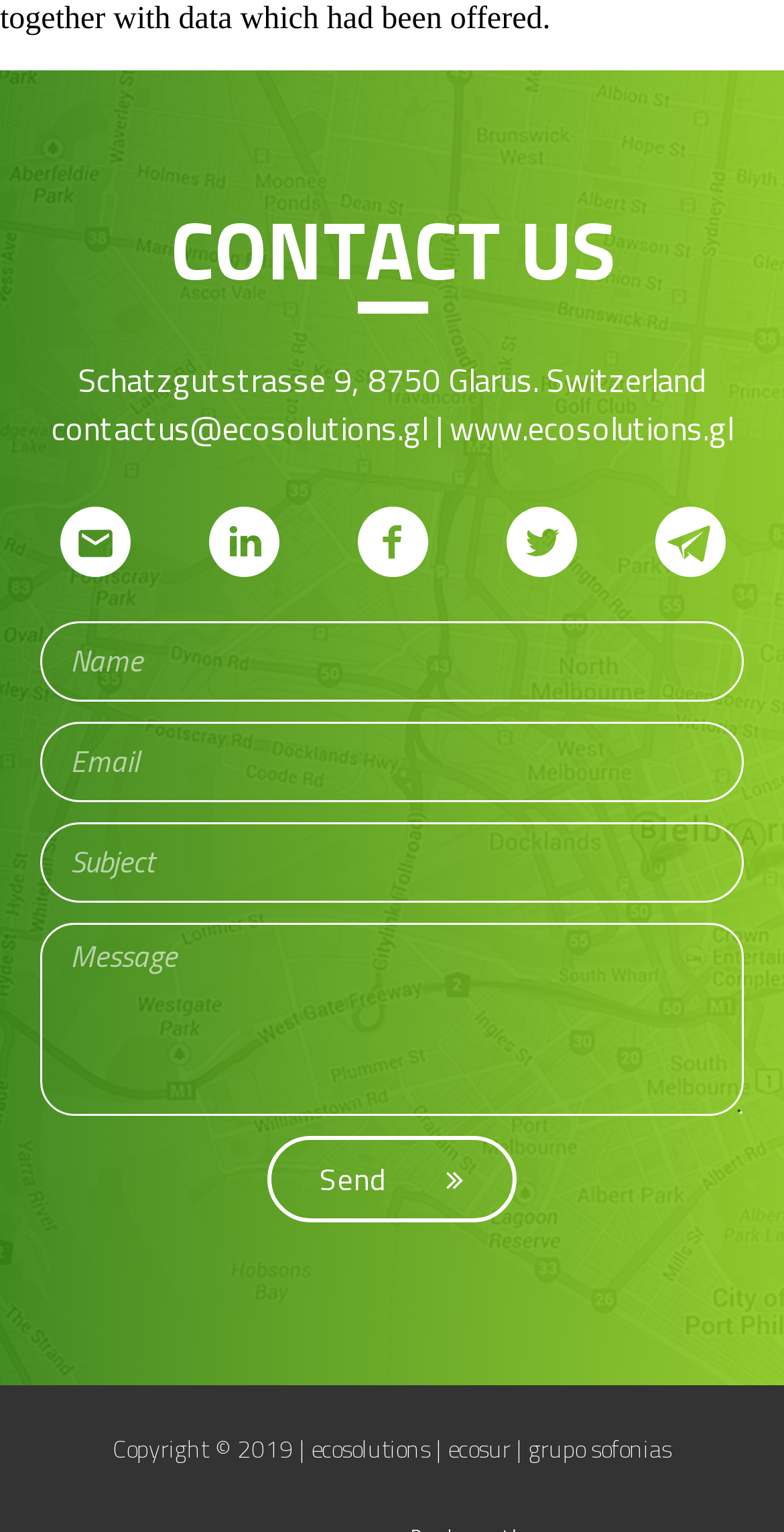Show the bounding box coordinates for the HTML element as described: "Terms And Conditions".

None